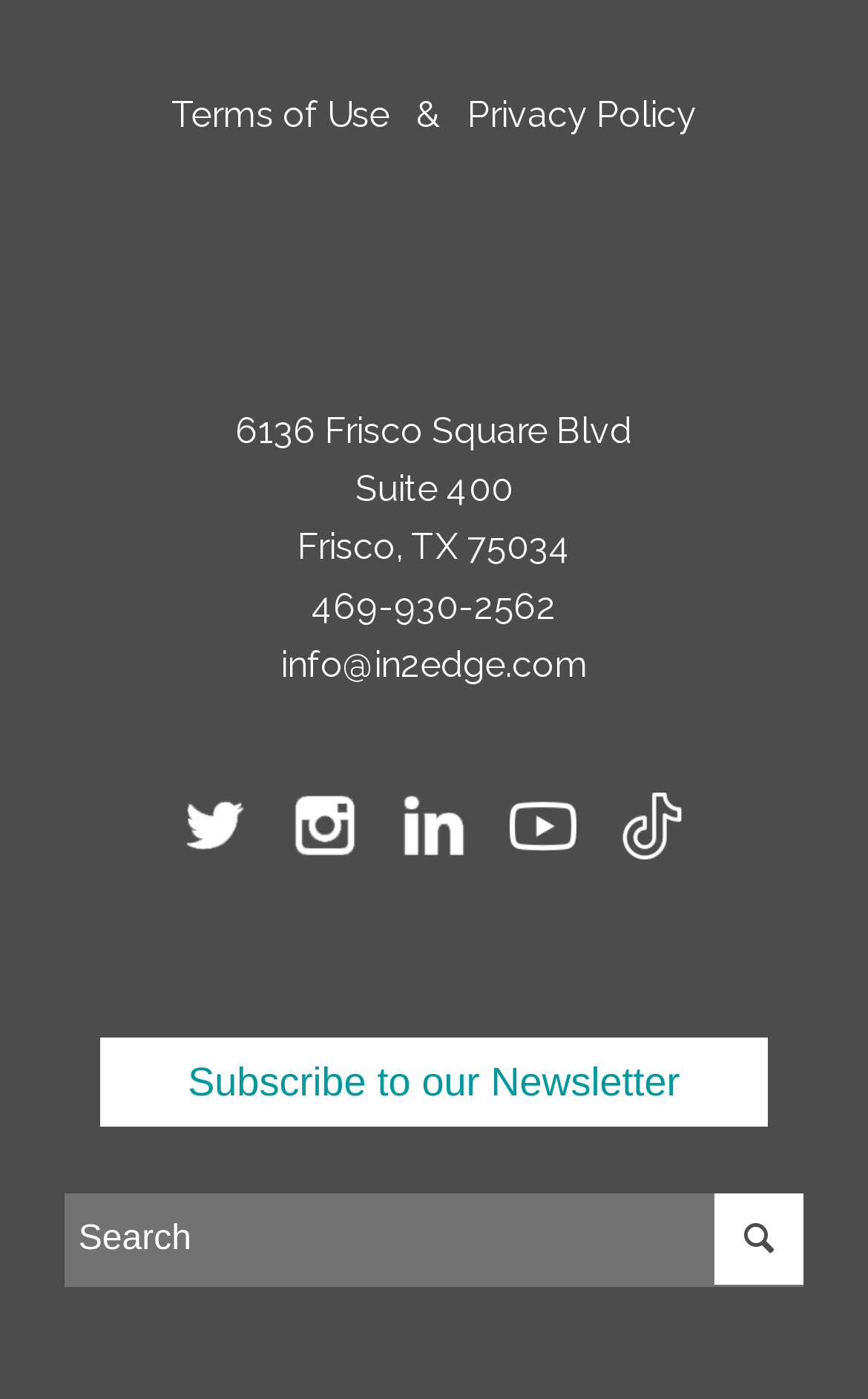Locate the bounding box coordinates of the region to be clicked to comply with the following instruction: "Search". The coordinates must be four float numbers between 0 and 1, in the form [left, top, right, bottom].

[0.075, 0.853, 0.925, 0.92]